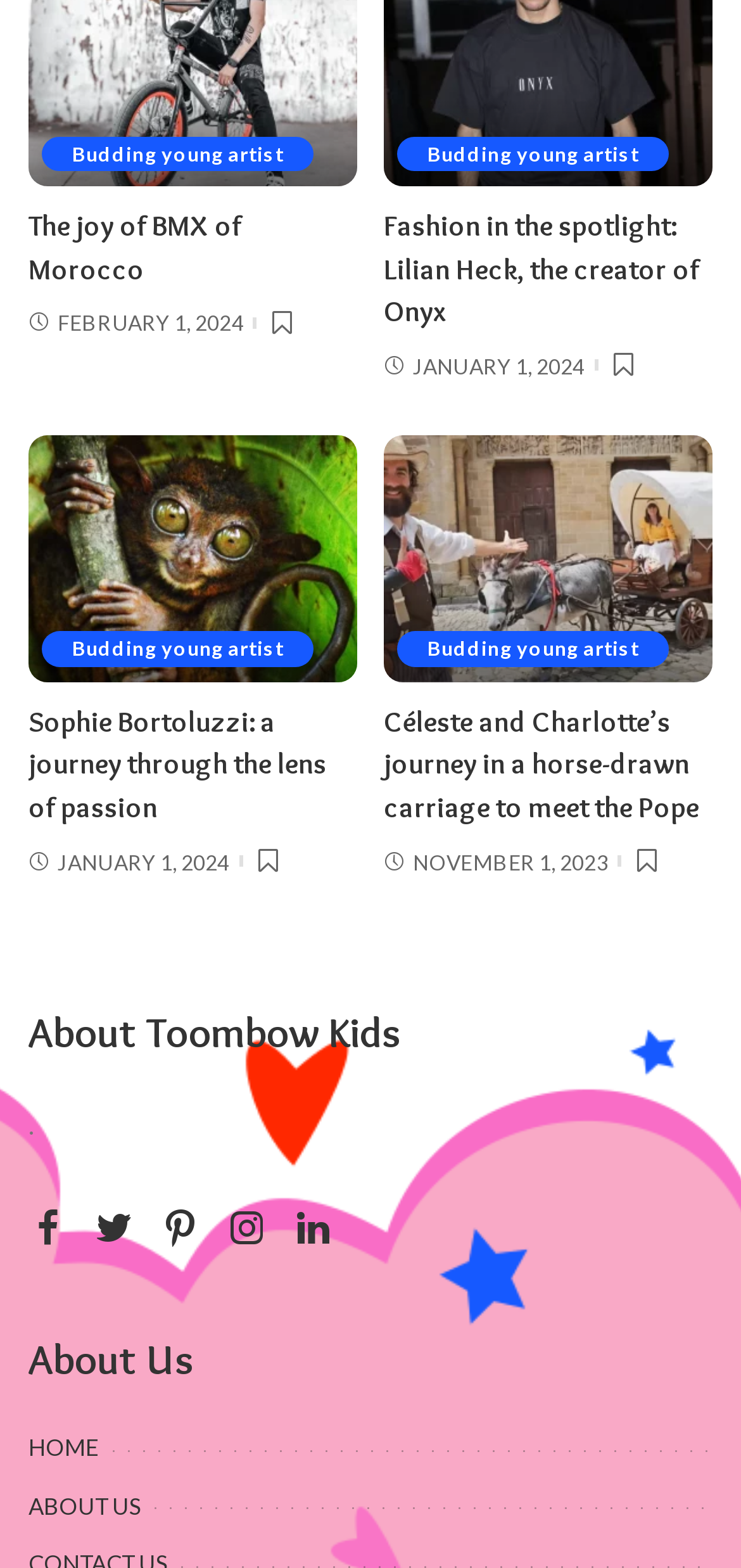Find the bounding box coordinates of the element to click in order to complete this instruction: "Learn about Sophie Bortoluzzi a journey through the lens of passion". The bounding box coordinates must be four float numbers between 0 and 1, denoted as [left, top, right, bottom].

[0.038, 0.278, 0.482, 0.435]